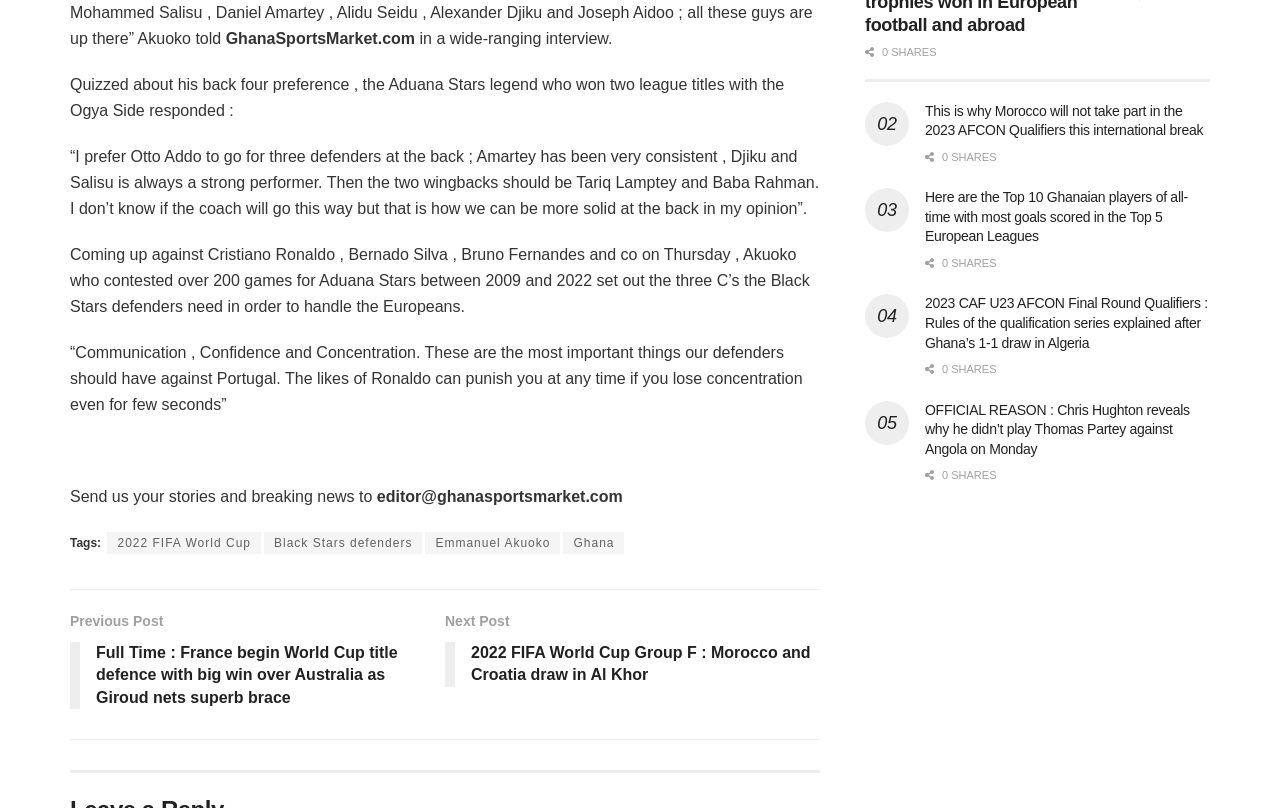Please examine the image and answer the question with a detailed explanation:
What is the name of the website?

The name of the website is mentioned at the top of the webpage, which is 'GhanaSportsMarket.com'.